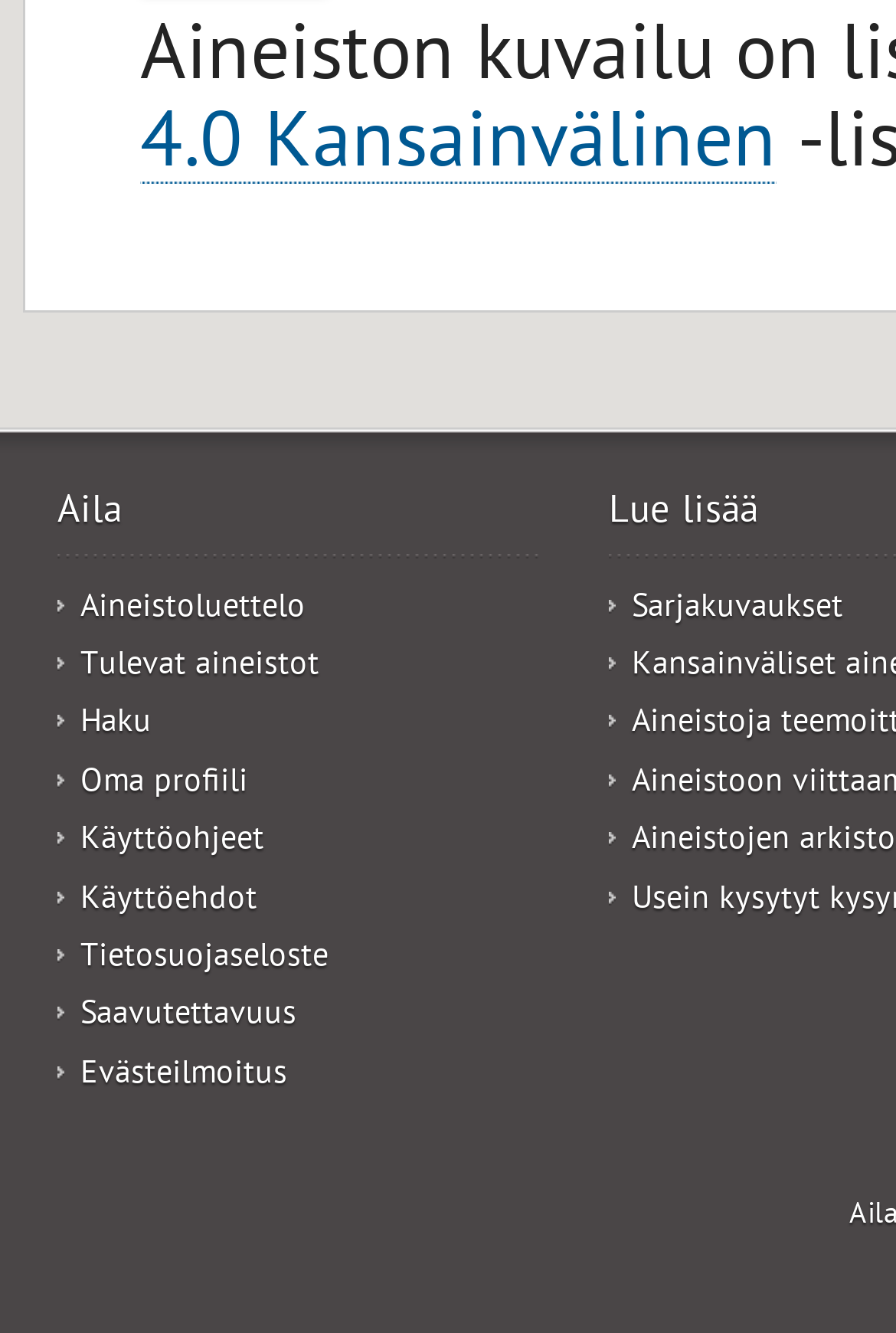Please give a succinct answer using a single word or phrase:
What are the main categories on the website?

Aineistoluettelo, Tulevat aineistot, Haku, etc.